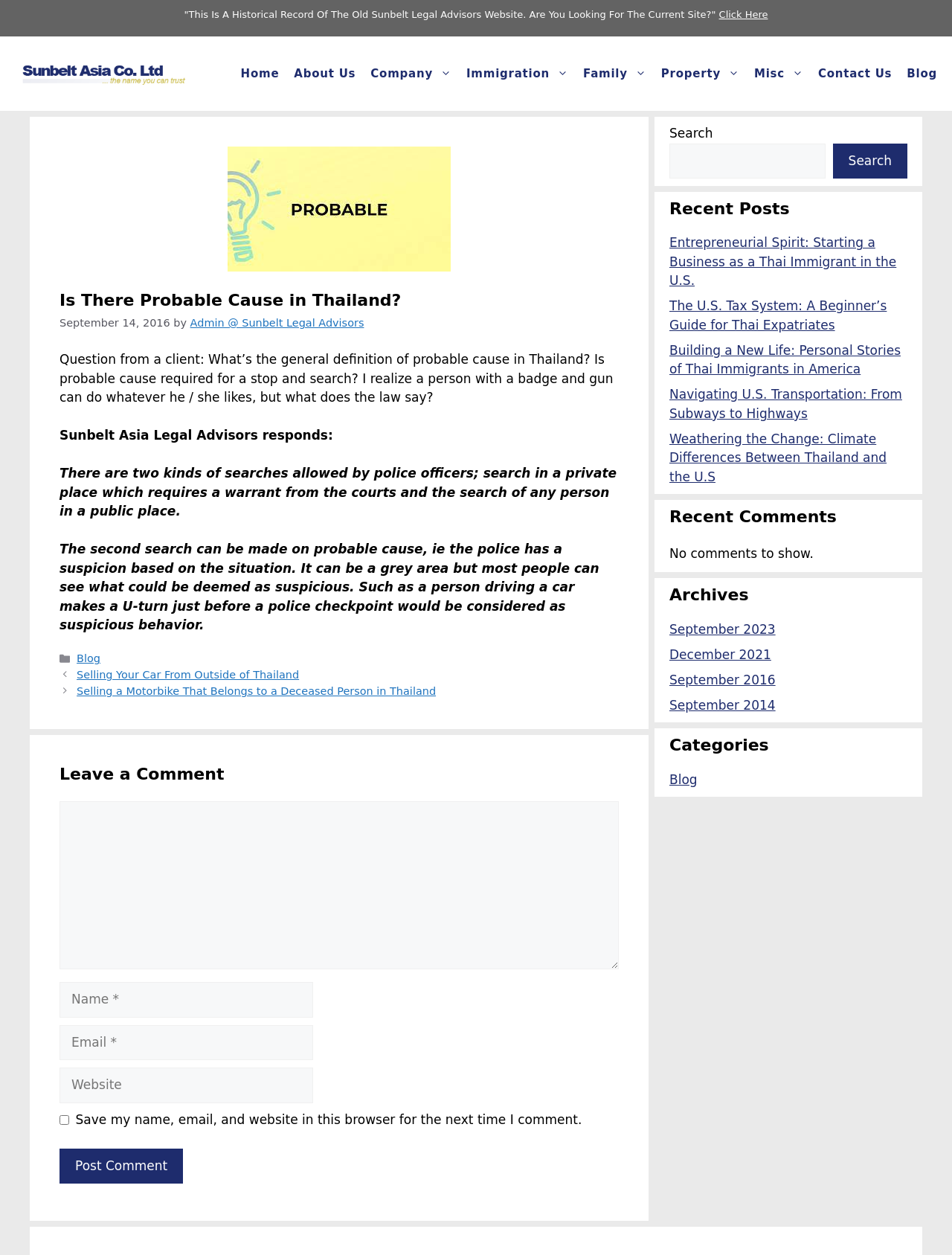Determine the coordinates of the bounding box for the clickable area needed to execute this instruction: "View recent posts".

[0.703, 0.159, 0.953, 0.175]